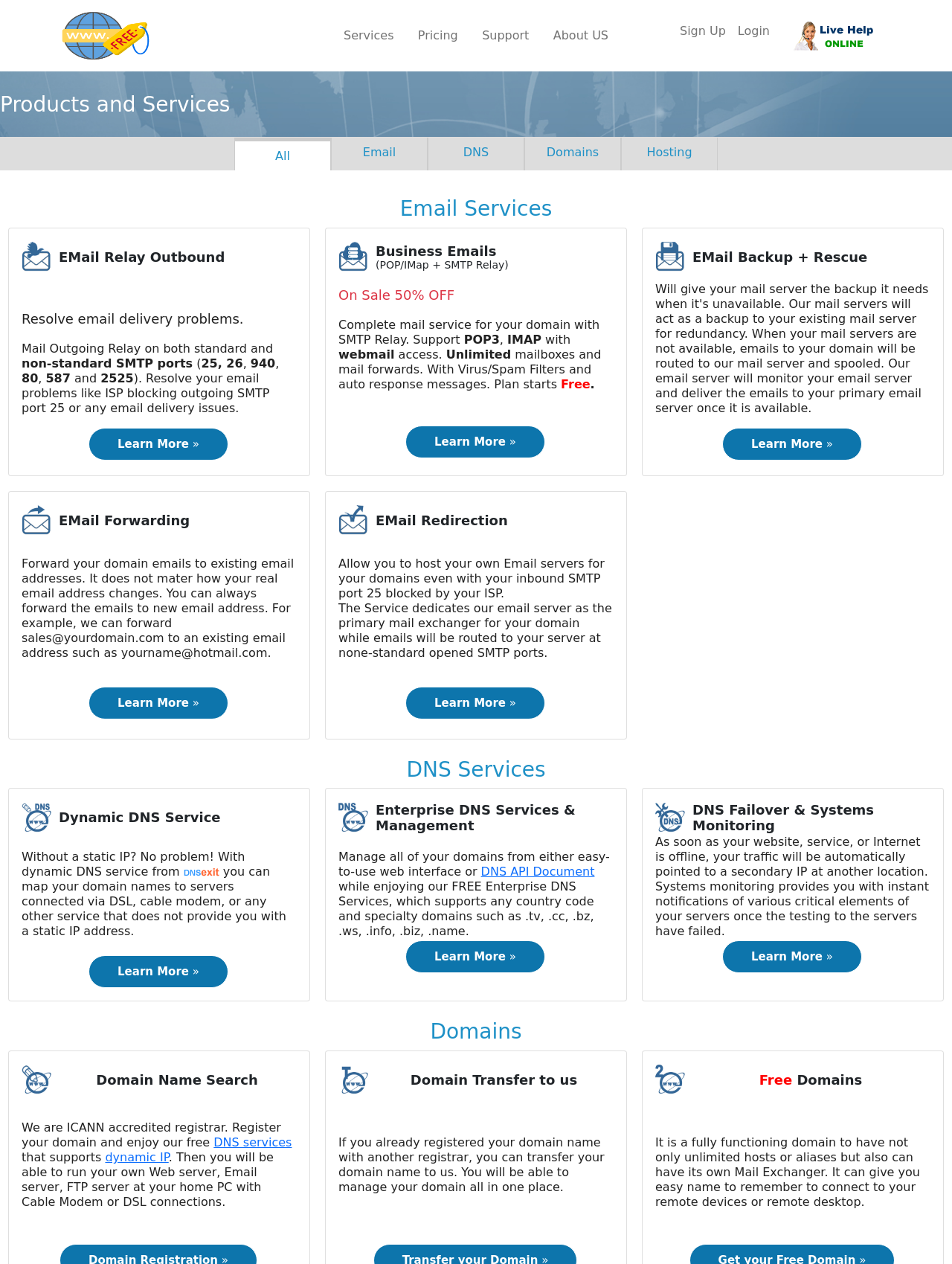Please find the bounding box coordinates of the section that needs to be clicked to achieve this instruction: "Sign up for a free domain".

[0.708, 0.013, 0.769, 0.036]